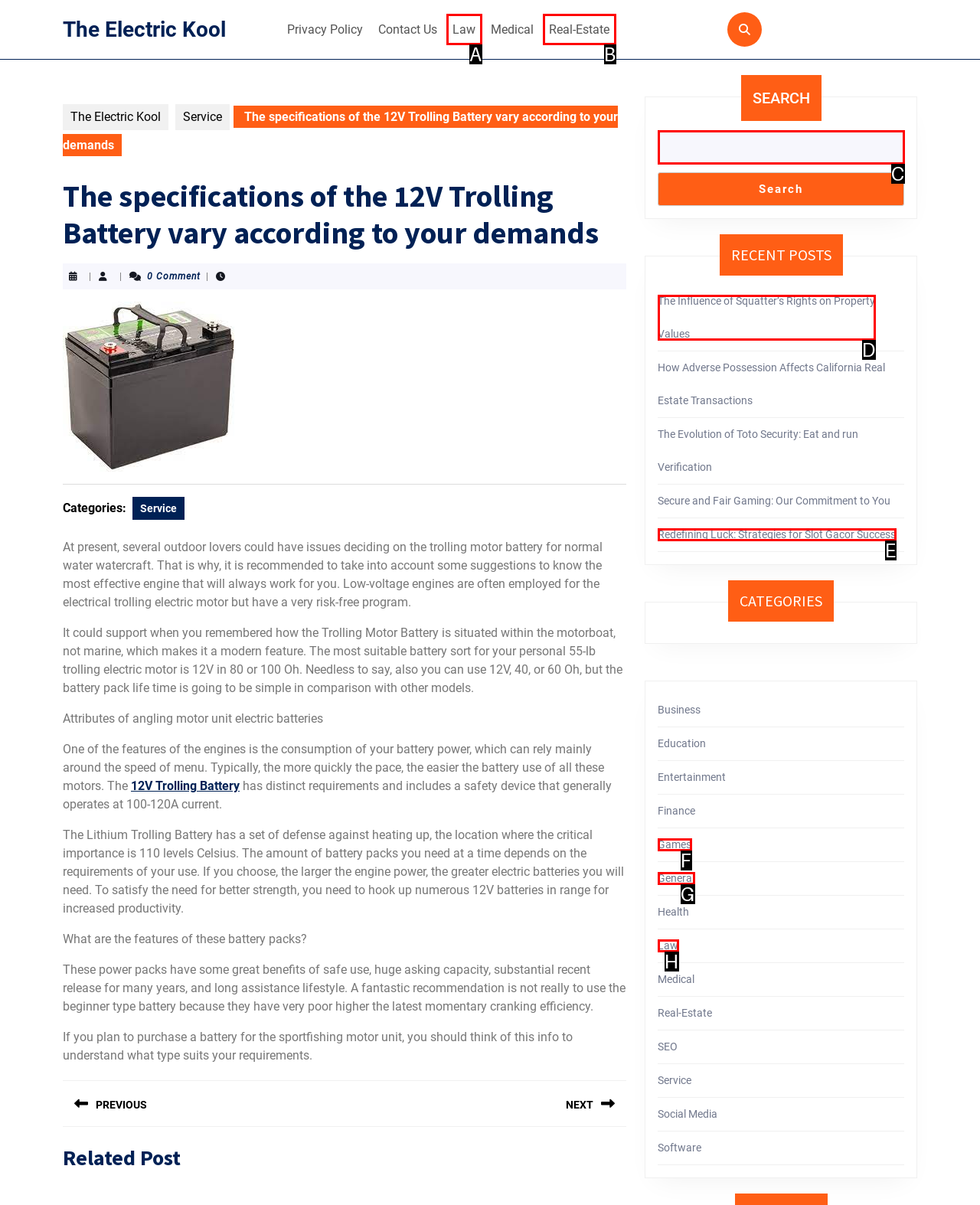Select the correct option based on the description: Law
Answer directly with the option’s letter.

H